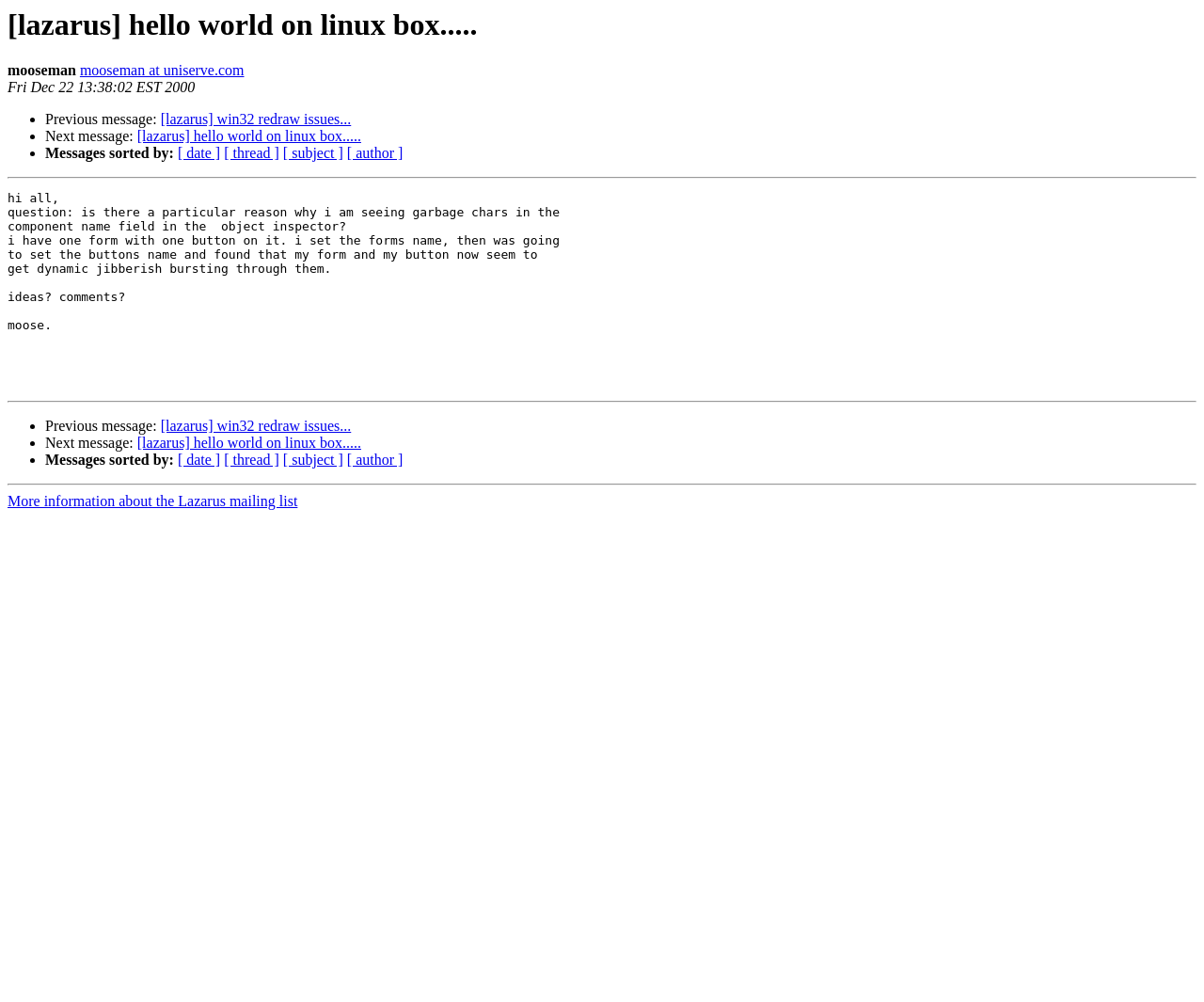Provide a short answer using a single word or phrase for the following question: 
How are the messages sorted by default?

date